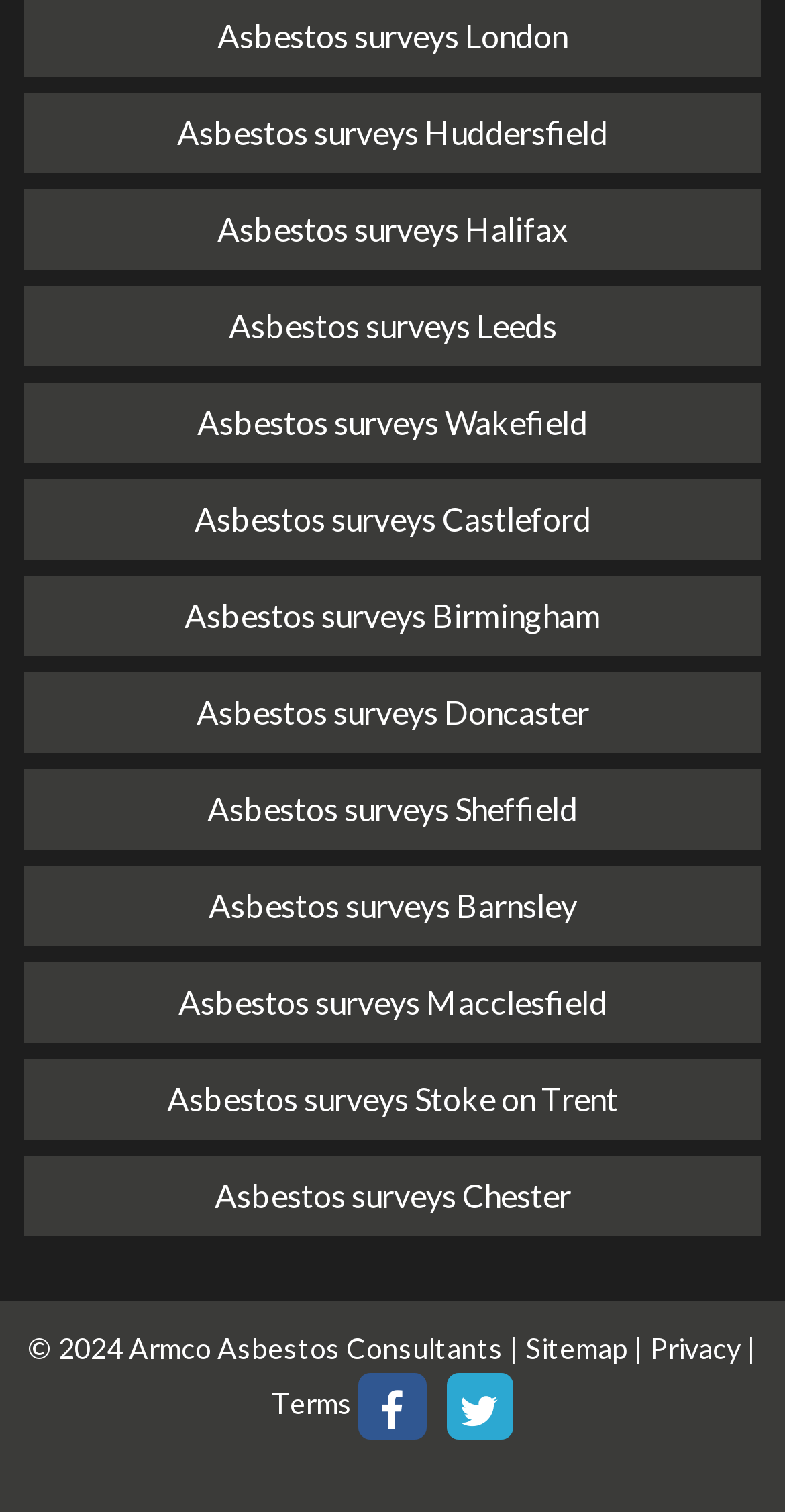Answer the question in a single word or phrase:
What is the last link in the list of asbestos surveys?

Chester